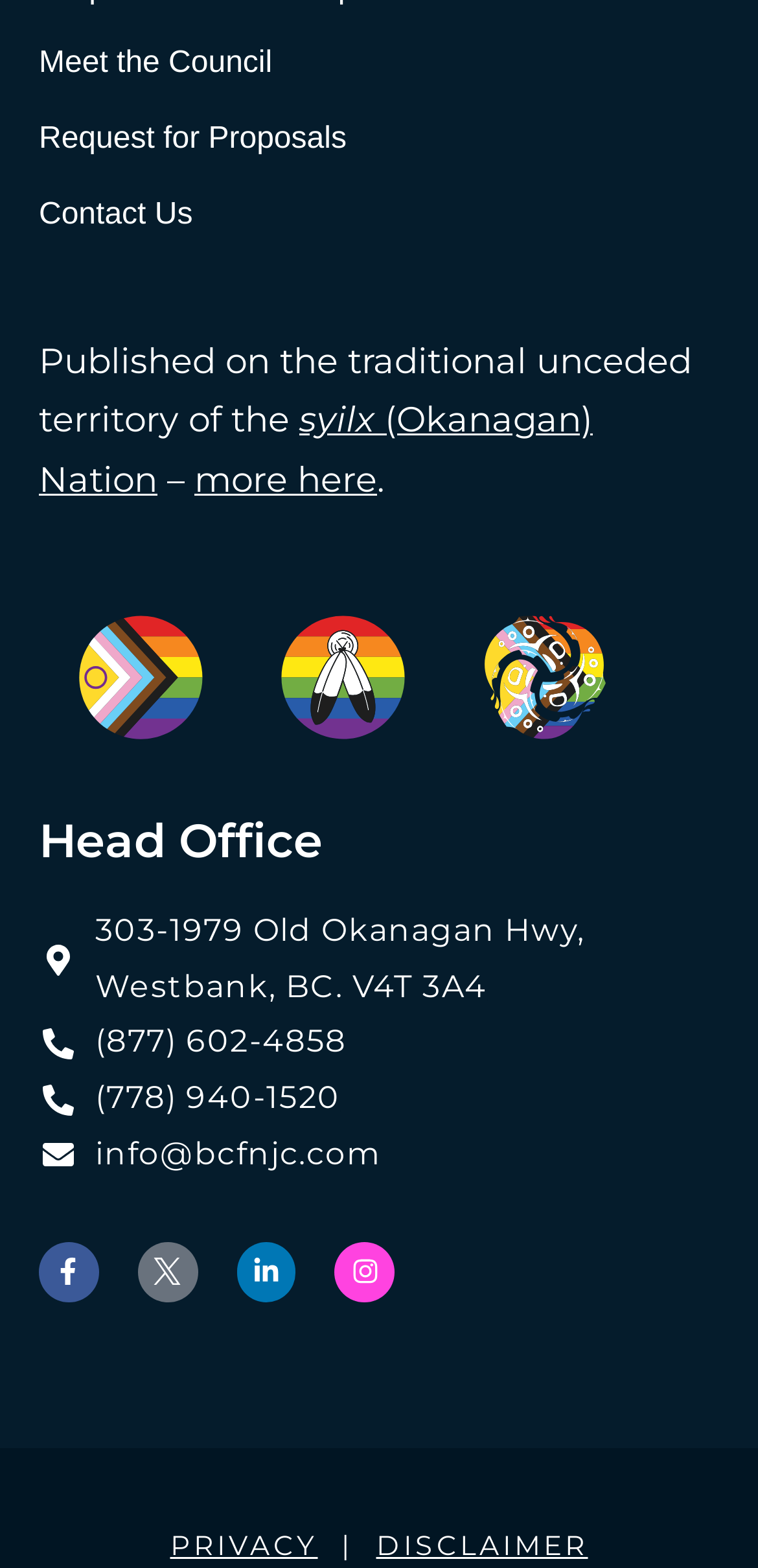Find the bounding box coordinates for the area that should be clicked to accomplish the instruction: "Check our Facebook page".

[0.051, 0.792, 0.13, 0.83]